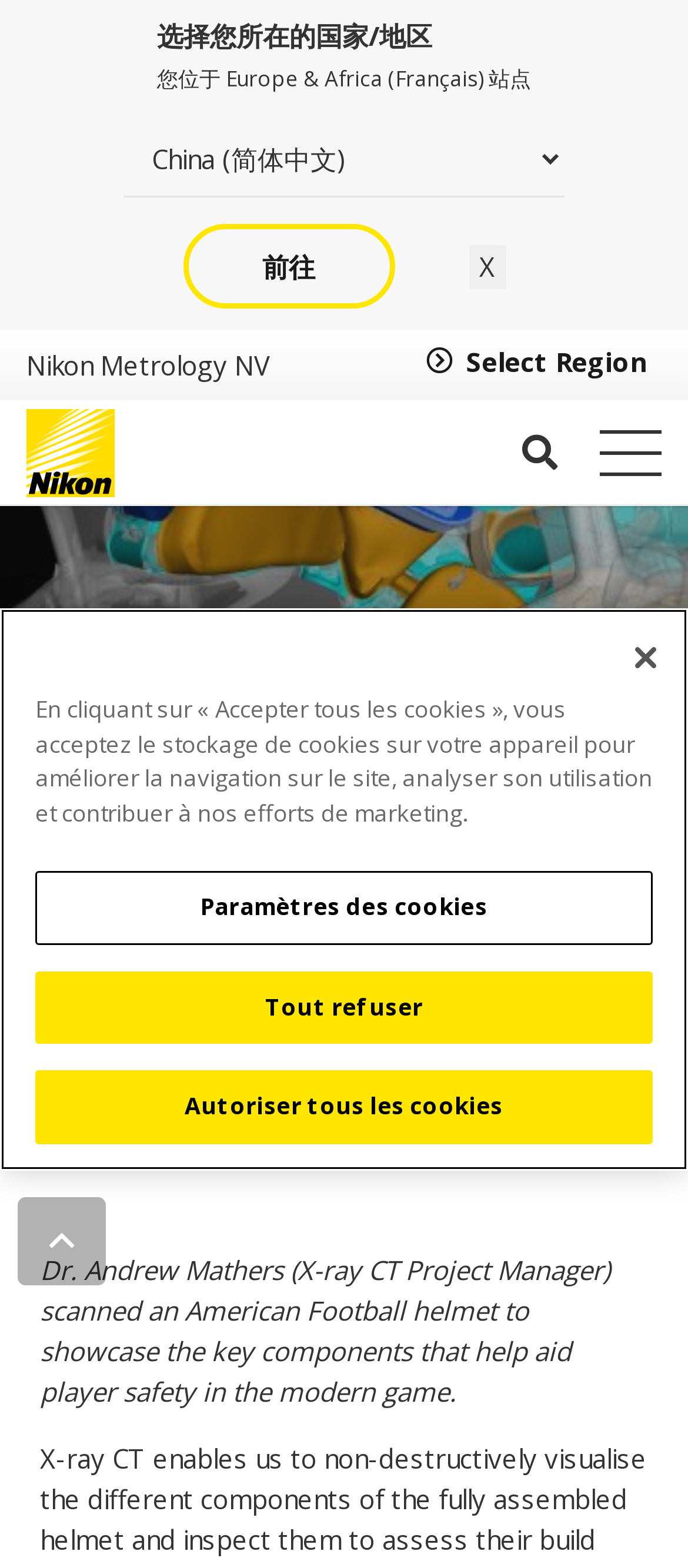Write an extensive caption that covers every aspect of the webpage.

The webpage is about Nikon Industrial Metrology, with a focus on American Football. At the top, there is a selection menu to choose a country or region, accompanied by a "前往" (go) button and an "X" button. Below this, there is a logo of Nikon Metrology NV, a "Select Region" button, and a search button labeled "Rechercher".

On the left side, there is a menu with links to various sections, including "Produits", "Centre de ressources", "Support et services", "Actualités", "Événements et webinaires", "À propos de Nikon", "Carrières", and "Contacter Nikon Metrology".

The main content area is divided into two columns. The left column features an article with a heading "Nikon celebrates American Football" and a date "08/02/2021". Below this, there is a brief description of Computed Tomography and X-ray and CT Inspection. The right column has a series of links to related topics, including "CT par rayons X", "Laser Radar", "Scanners laser 3D", and "Systèmes de mesure vidéo".

Further down, there is a section with a quote from Dr. Andrew Mathers, X-ray CT Project Manager, discussing the use of X-ray CT to scan an American Football helmet to showcase key components that aid player safety. There is also a call-to-action button labeled " Demander des informations".

At the bottom of the page, there is a "Retour vers le haut" (back to top) button and a cookie banner with options to accept, refuse, or customize cookie settings.